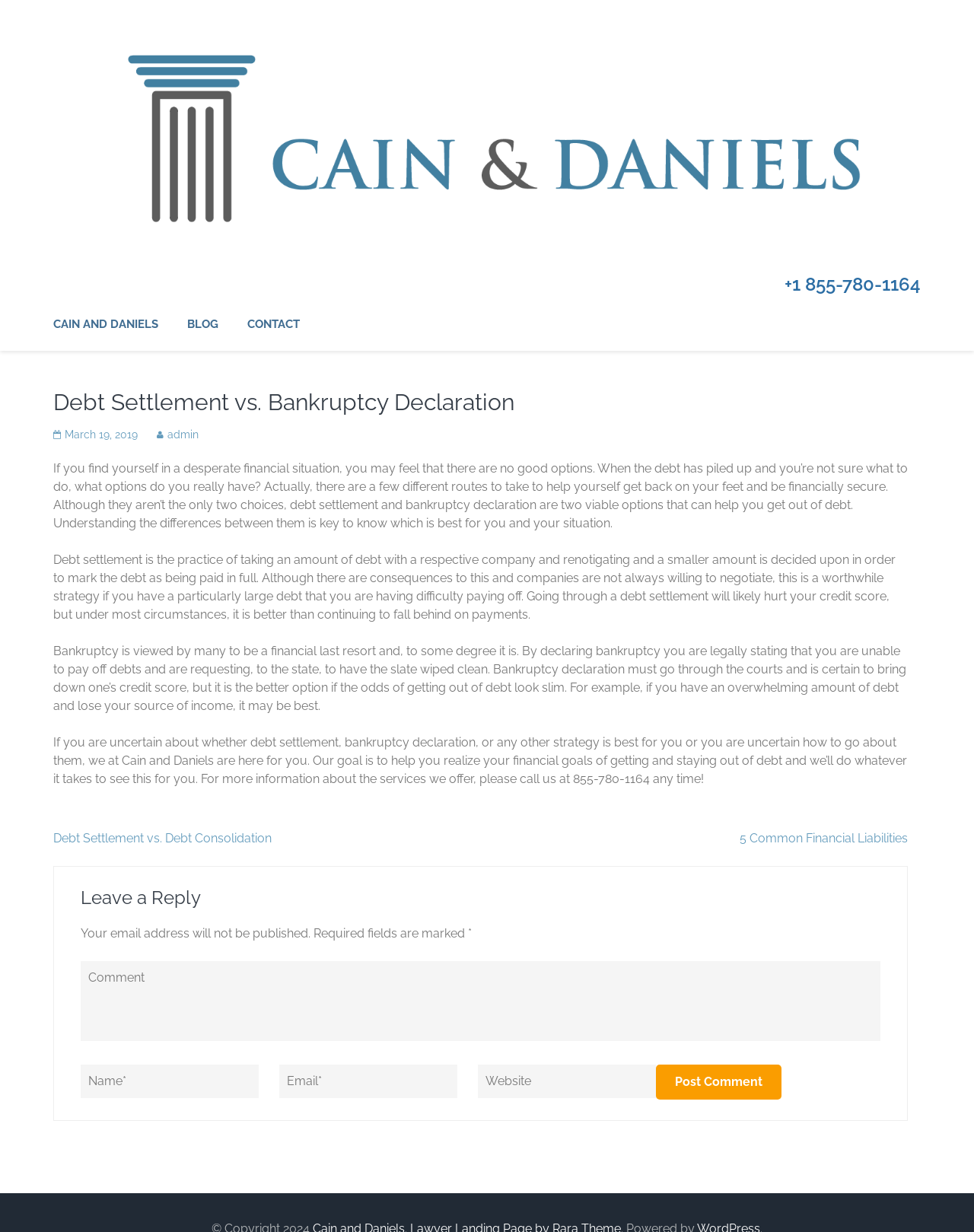Respond with a single word or short phrase to the following question: 
What is the phone number to contact Cain and Daniels?

+1 855-780-1164